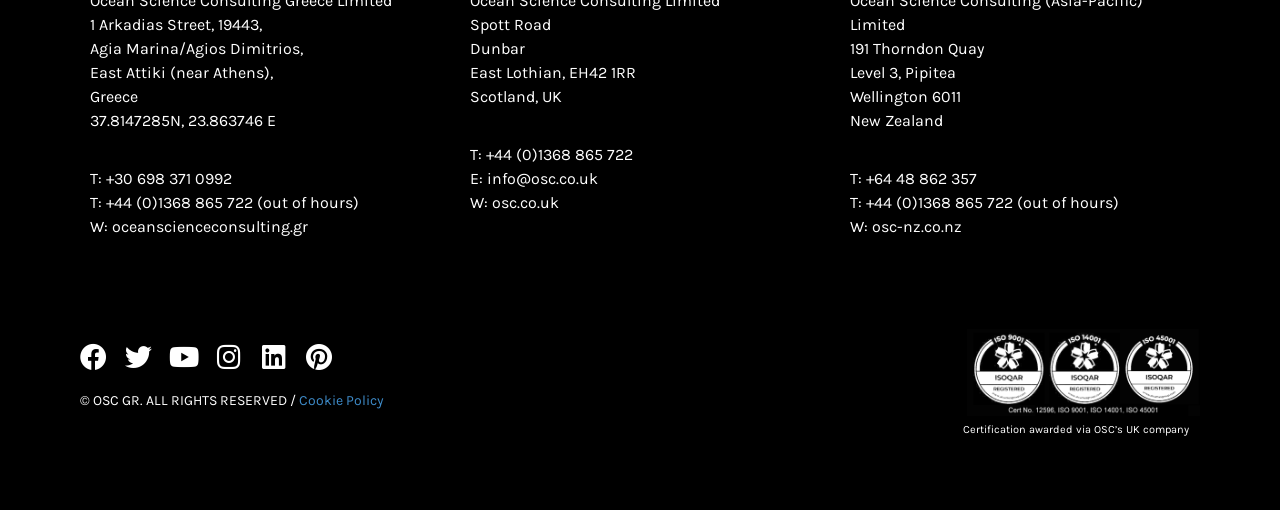Locate the bounding box of the UI element with the following description: "Twitter".

[0.098, 0.673, 0.119, 0.726]